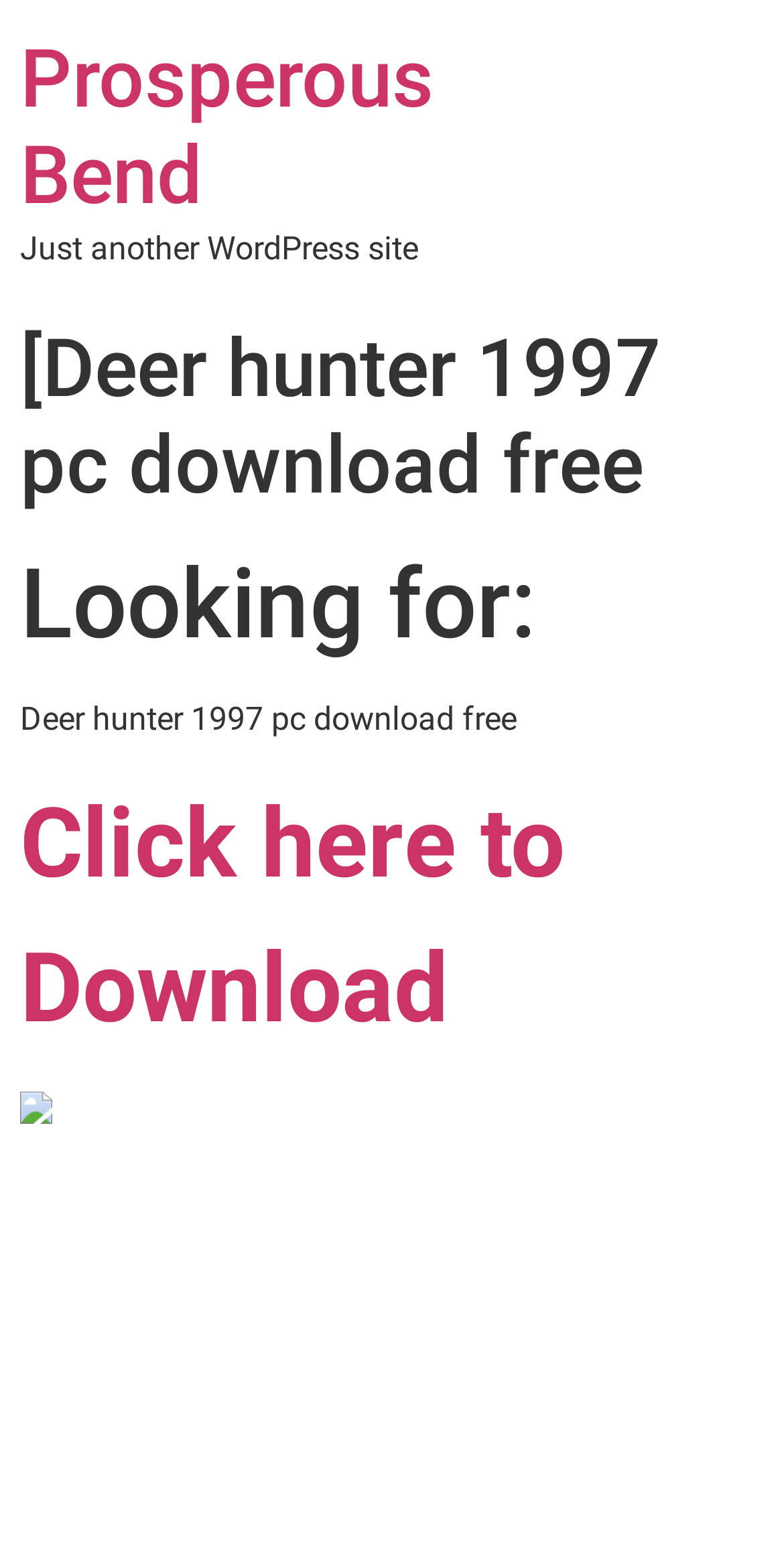Identify the bounding box of the HTML element described as: "Prosperous Bend".

[0.026, 0.021, 0.554, 0.143]